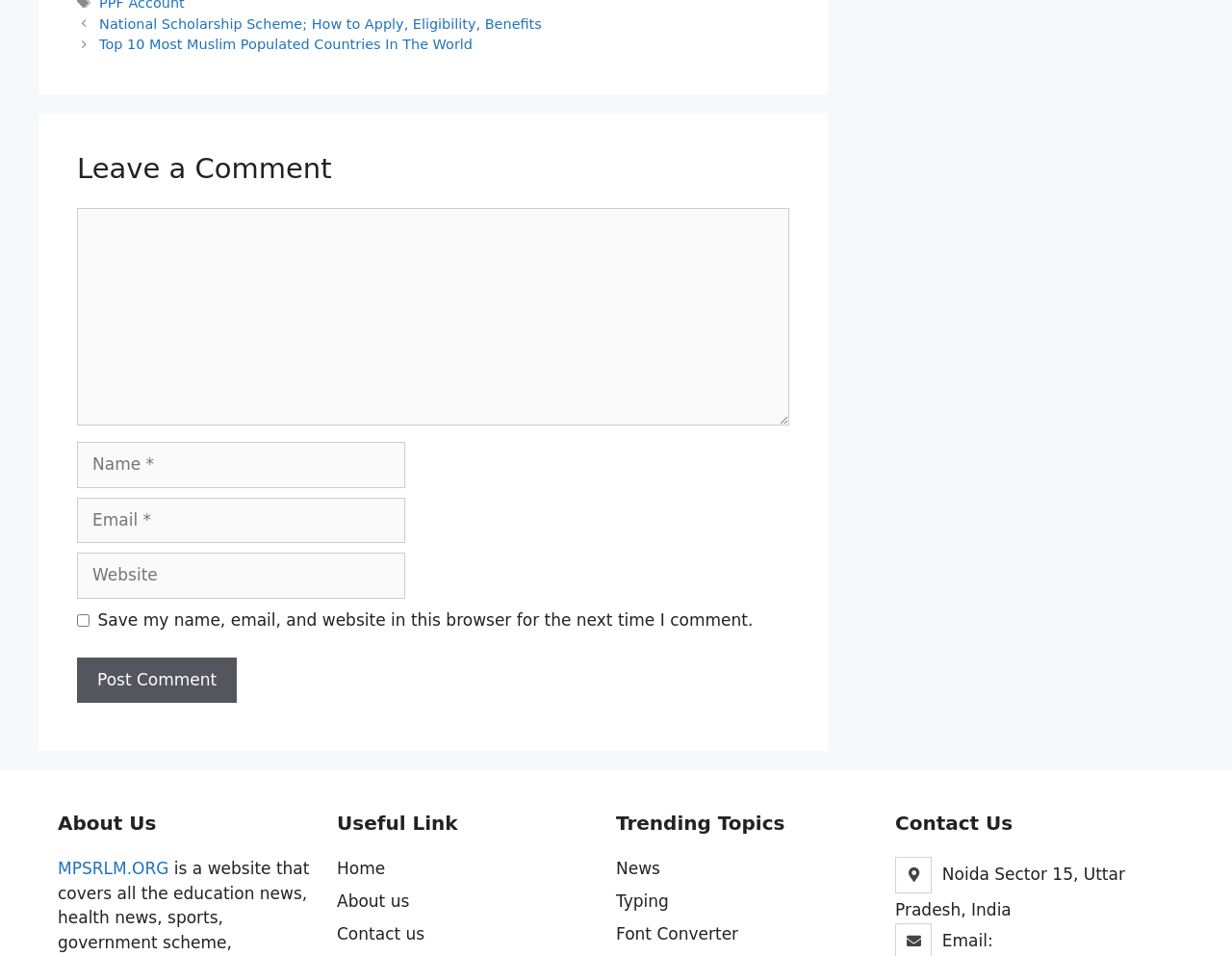How many links are in the trending topics section?
Refer to the image and provide a thorough answer to the question.

The trending topics section is located at the bottom middle of the webpage, and it contains three links: 'News', 'Typing', and 'Font Converter'.